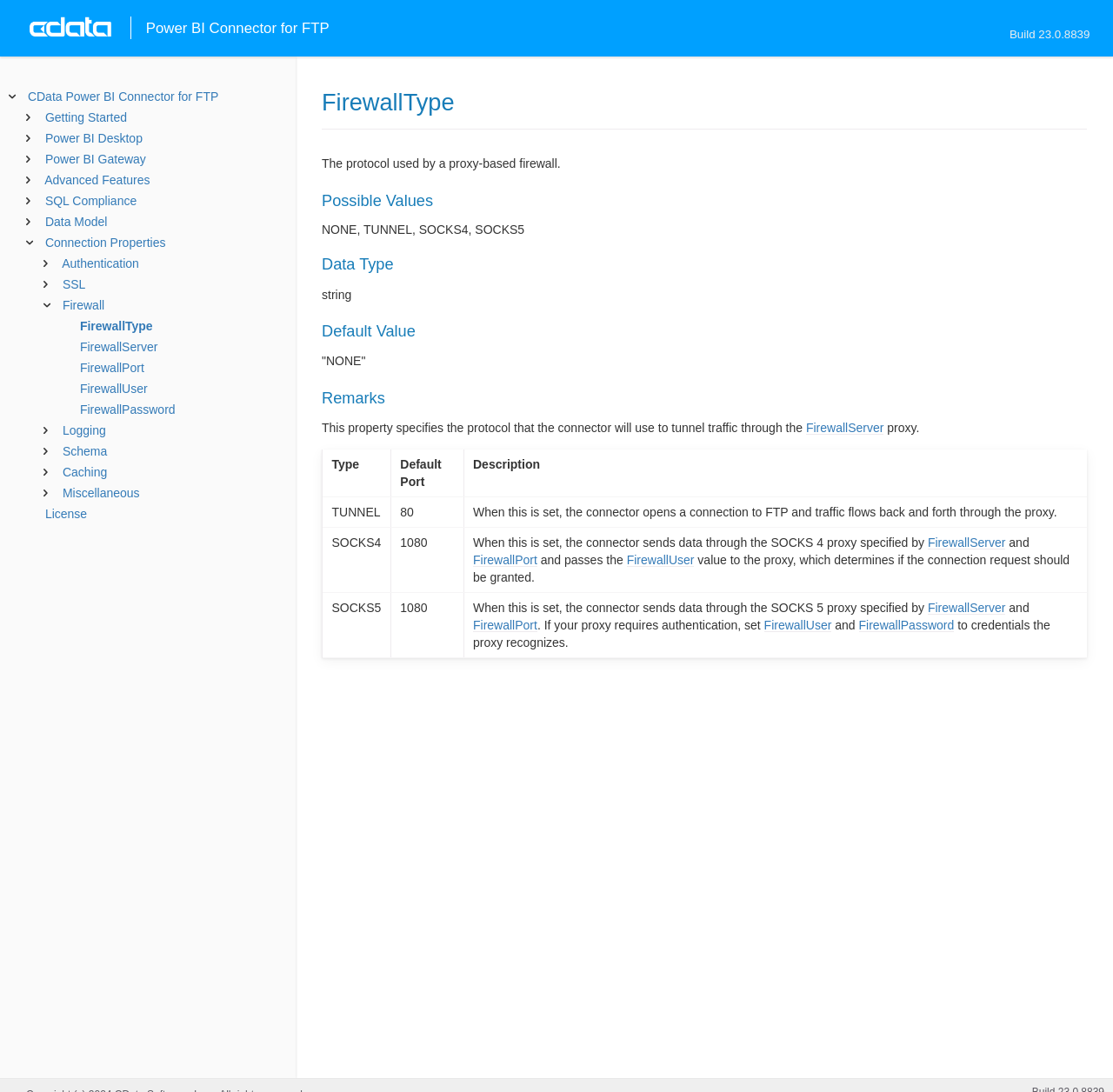Detail the various sections and features of the webpage.

The webpage is about the CData Power BI Connector for FTP, specifically focusing on the FirewallType property. At the top, there is a heading "Power BI Connector for FTP" followed by a static text "Build 23.0.8839" on the right side. Below this, there are several links to different sections, including "Getting Started", "Power BI Desktop", "Power BI Gateway", and more.

On the left side, there is a navigation menu with expandable sections, including "Connection Properties", "Authentication", "SSL", "Firewall", and others. Each section has a link to a specific topic, such as "FirewallType", "FirewallServer", "FirewallPort", and more.

The main content area is divided into several sections. The first section has a heading "FirewallType" and a static text "The protocol used by a proxy-based firewall." Below this, there are several headings, including "Possible Values", "Data Type", "Default Value", and "Remarks". The "Possible Values" section lists four options: NONE, TUNNEL, SOCKS4, and SOCKS5. The "Remarks" section provides a detailed description of the FirewallType property, including its purpose and how it works.

Below the "Remarks" section, there is a table with three columns: "Type", "Default Port", and "Description". The table has three rows, each describing a different type of firewall protocol: TUNNEL, SOCKS4, and SOCKS5. Each row provides a brief description of the protocol and its default port.

Throughout the webpage, there are several links to related topics, such as "FirewallServer", "FirewallPort", and "FirewallUser", which provide additional information on these topics. Overall, the webpage provides detailed information on the FirewallType property and its related settings in the CData Power BI Connector for FTP.